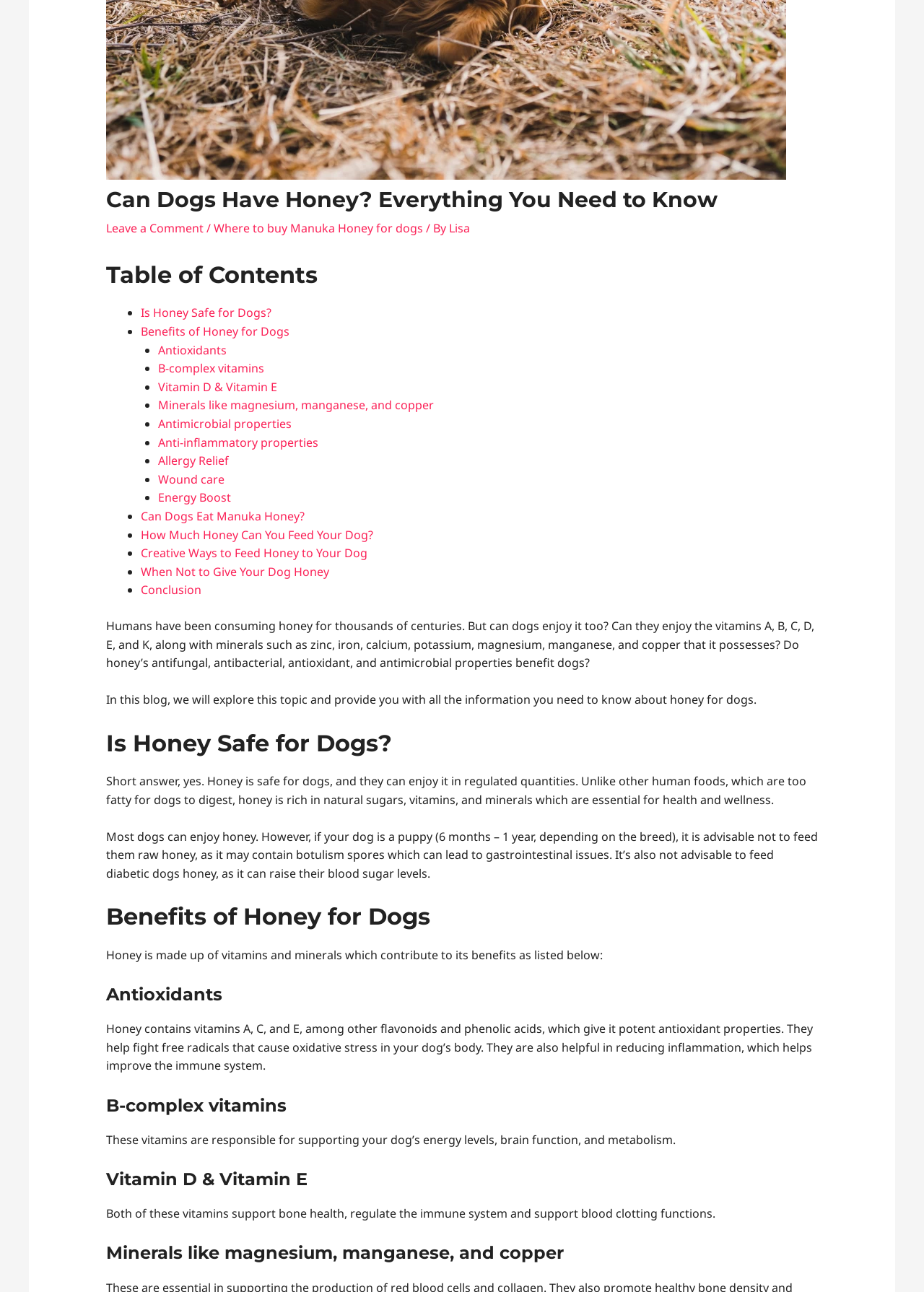Give the bounding box coordinates for the element described by: "Coach with chauffeur".

None